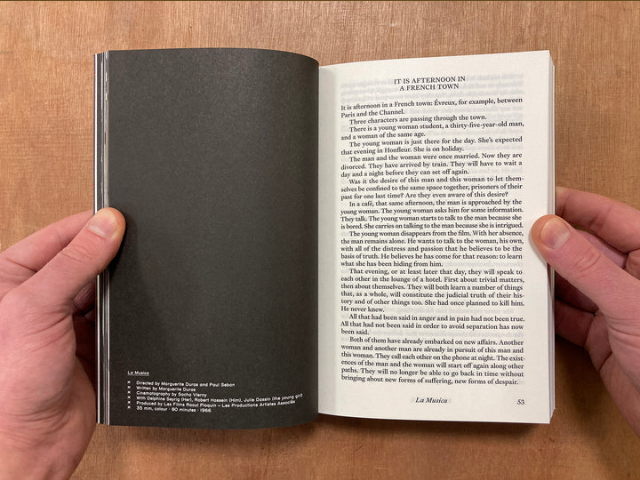Describe every aspect of the image in detail.

The image showcases an open book titled "MY CINEMA" by Marguerite Duras, held in a person's hands. The left page is mostly blank with a dark background, likely indicating the end of a chapter or section, while the right page contains text that begins with "IT IS AFTERNOON IN A FRENCH TOWN." The text flows in a paragraph format, discussing characters and their interactions in a French town, hinting at a narrative rich in detail and atmospheric description. The bottom of the left page includes a small attribution, likely crediting the author and publisher. The setting appears cozy and intimate, emphasizing the personal act of reading.